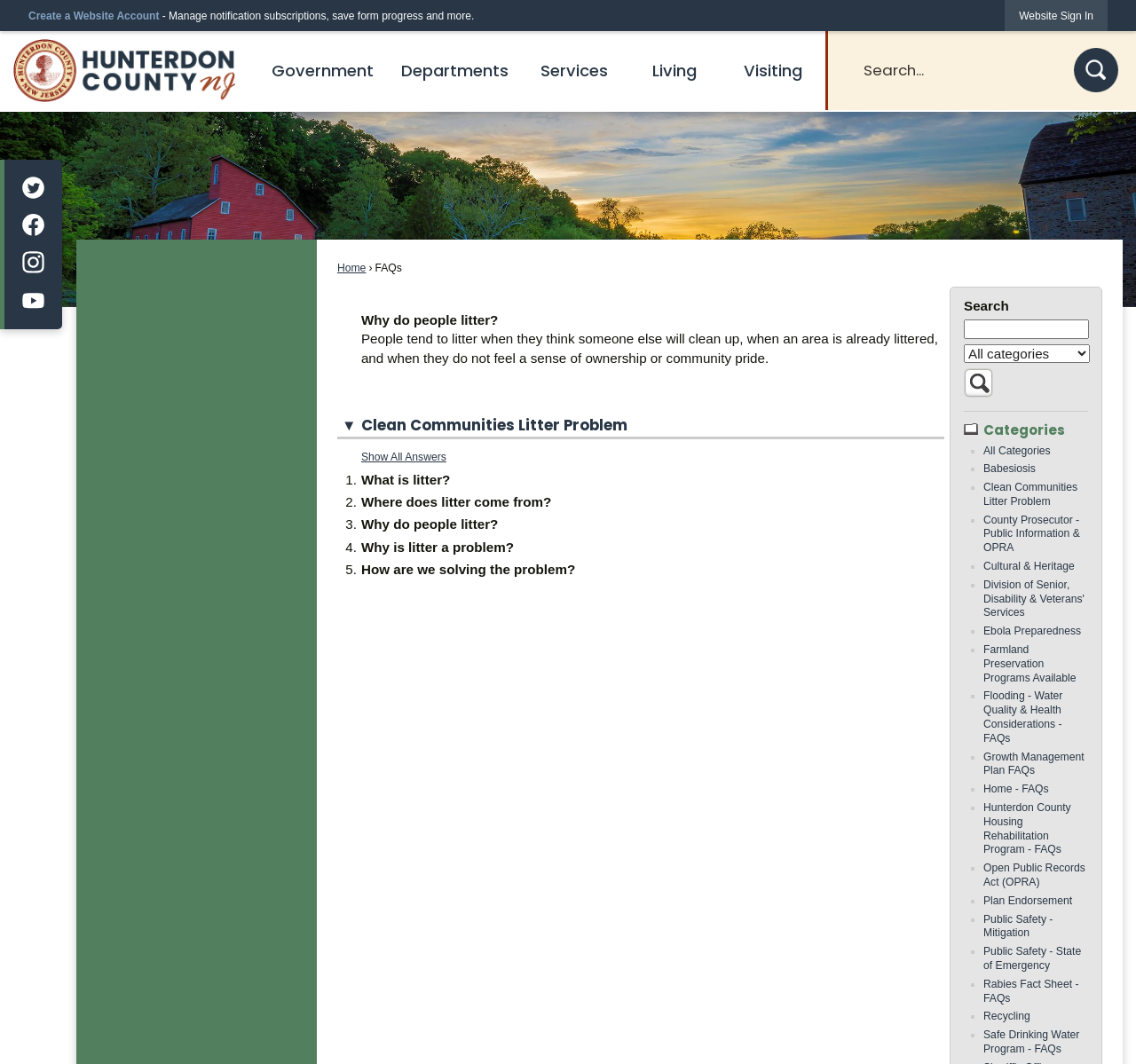Answer in one word or a short phrase: 
What is the function of the 'Search' button?

To search the website